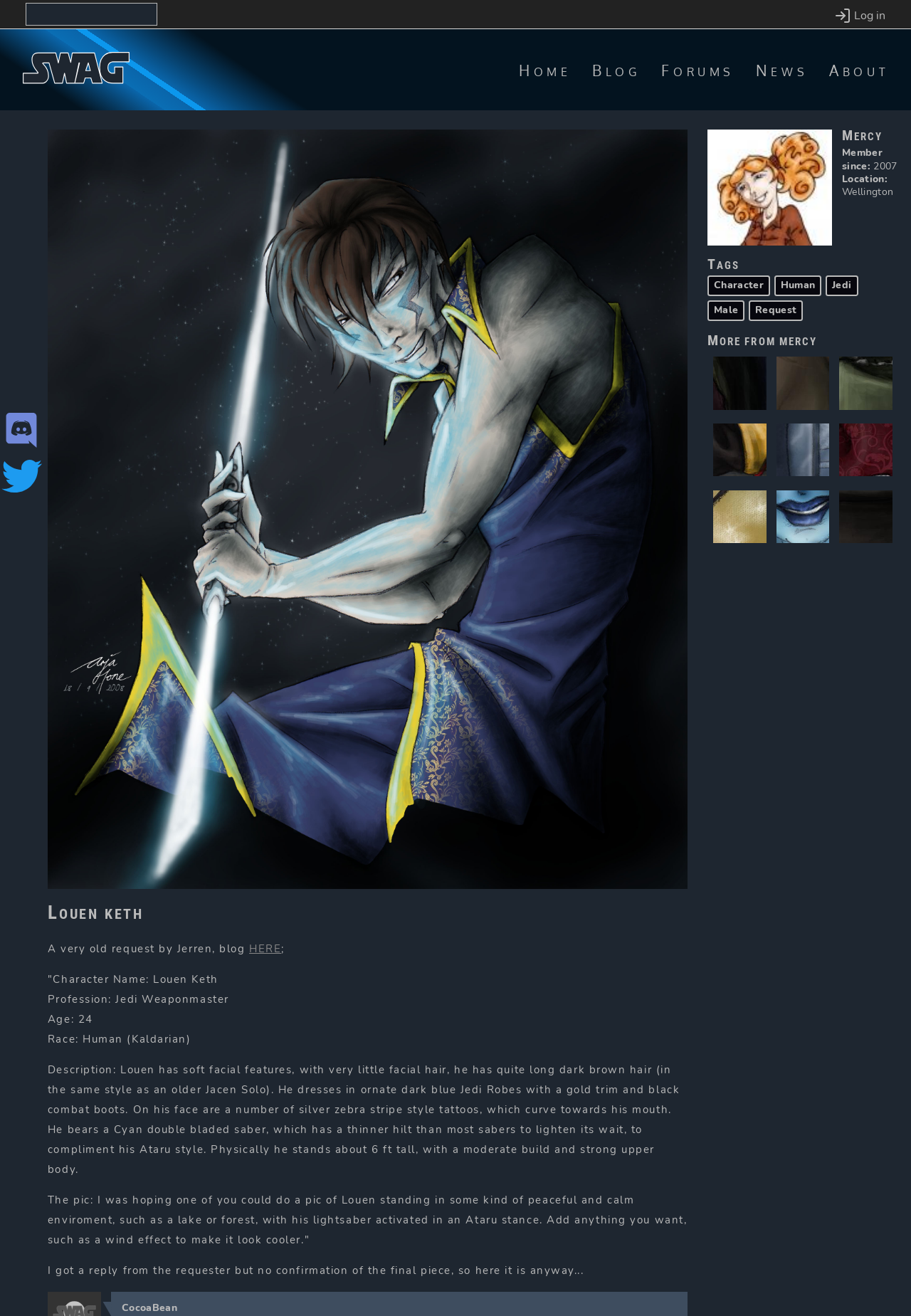Reply to the question with a single word or phrase:
What is the character's name?

Louen Keth